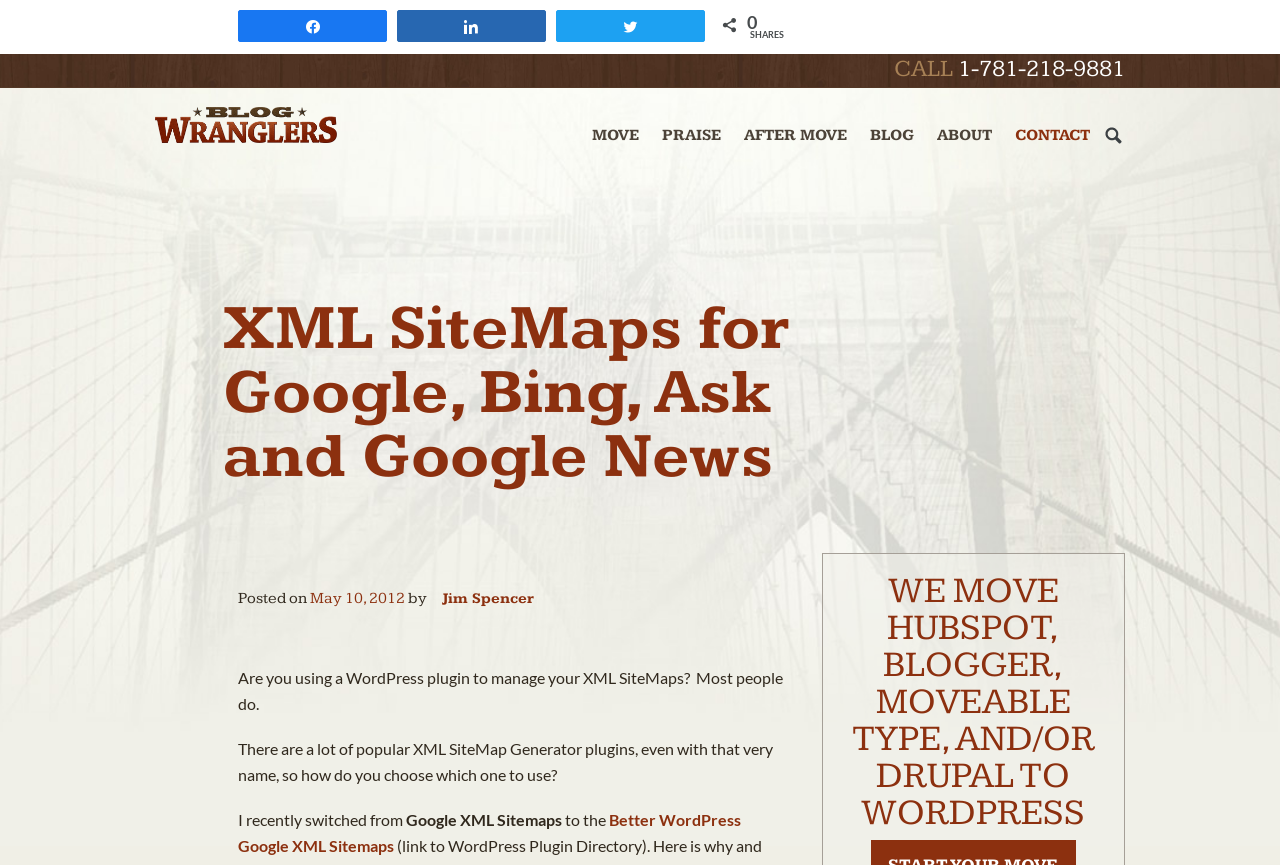Determine the bounding box coordinates for the area you should click to complete the following instruction: "Search the website".

[0.862, 0.131, 0.879, 0.184]